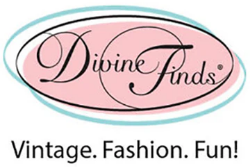Refer to the image and provide a thorough answer to this question:
What is the tagline of the brand?

The tagline 'Vintage. Fashion. Fun!' is presented in a straightforward font below the main logo, emphasizing the brand's focus on stylish yet playful vintage pieces.